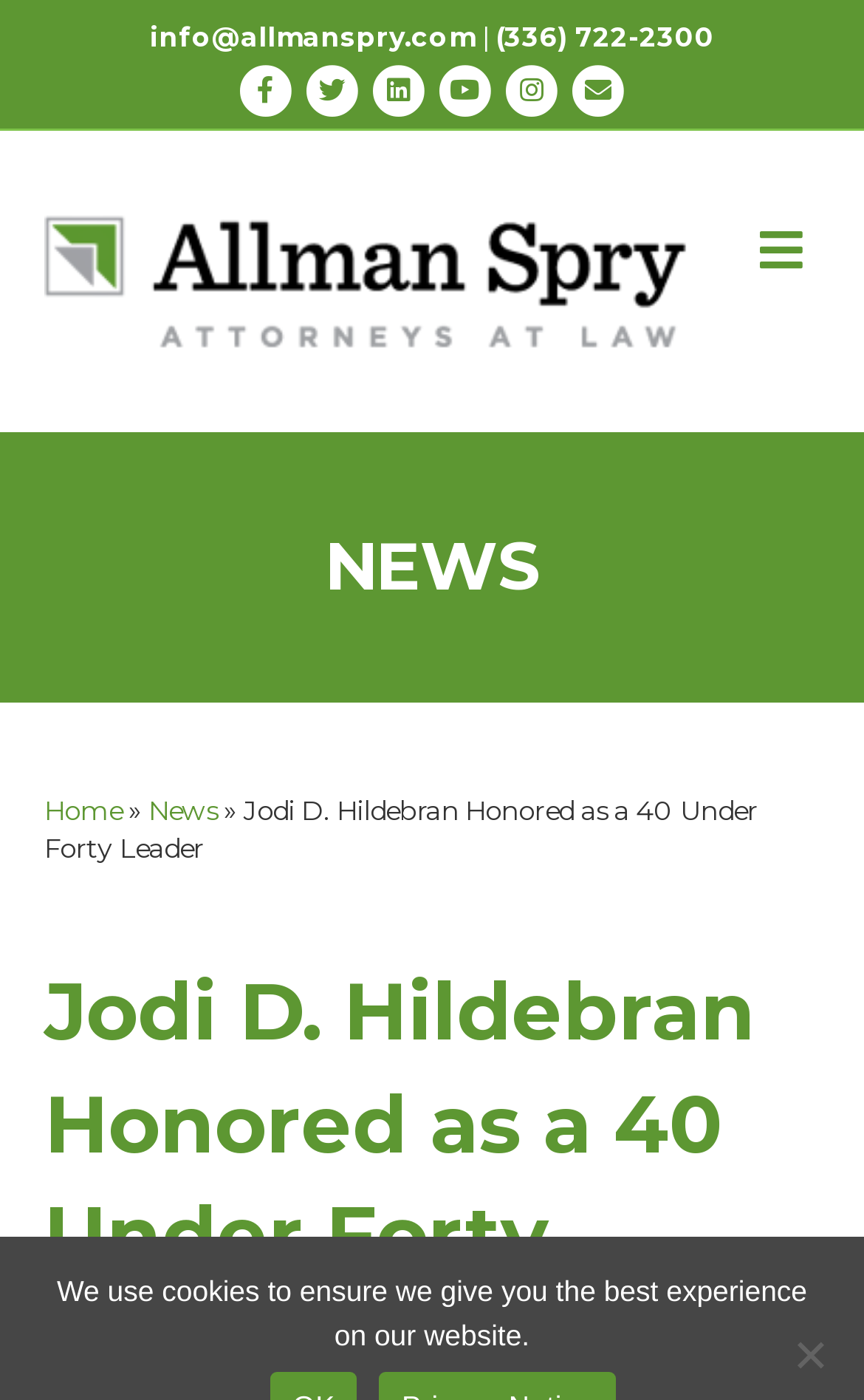Locate and extract the text of the main heading on the webpage.

Jodi D. Hildebran Honored as a 40 Under Forty Leader